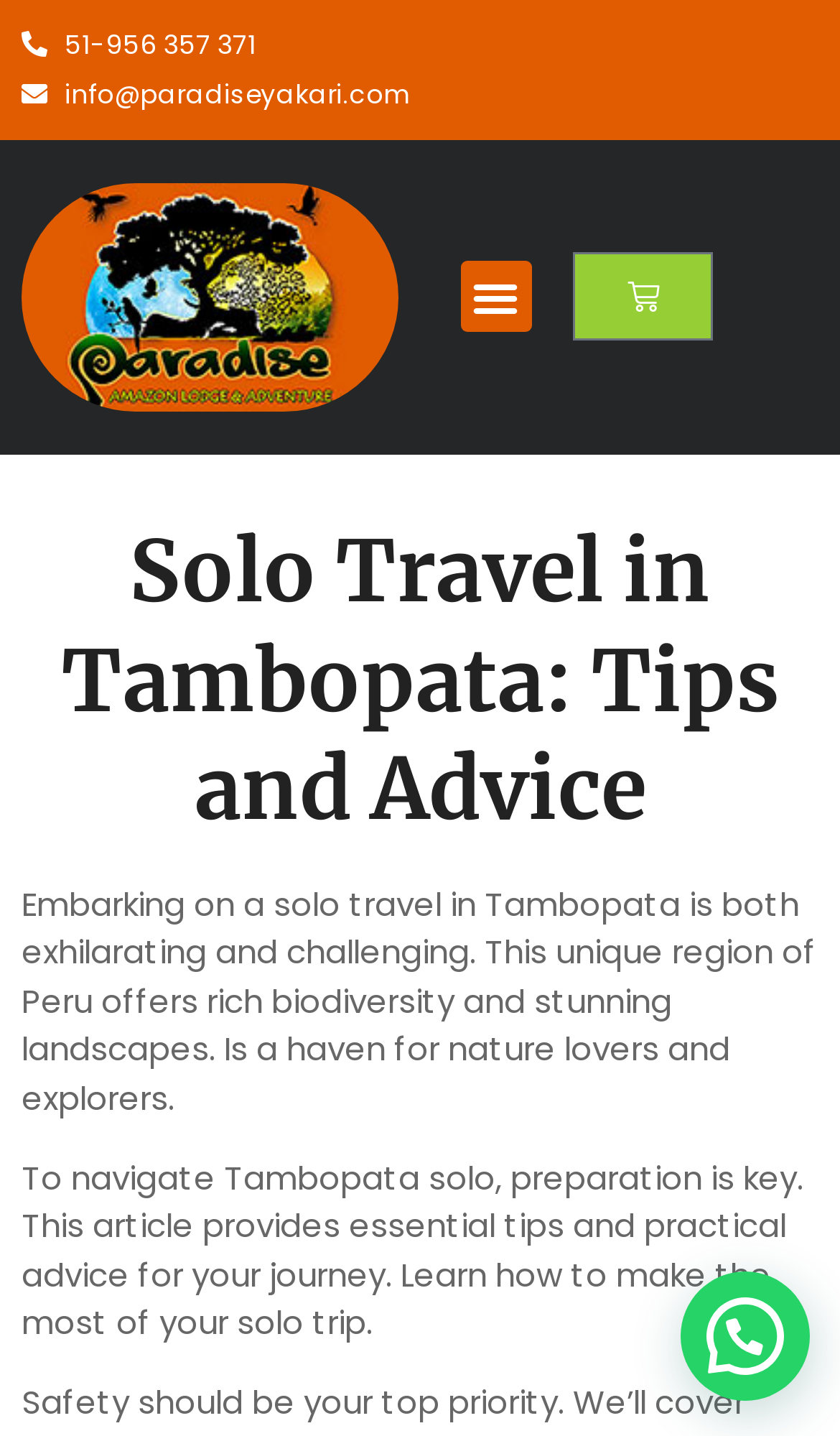Please use the details from the image to answer the following question comprehensively:
What is the email address provided on the webpage?

I found the email address by looking at the static text element with the content 'info@paradiseyakari.com' located at the top of the webpage.